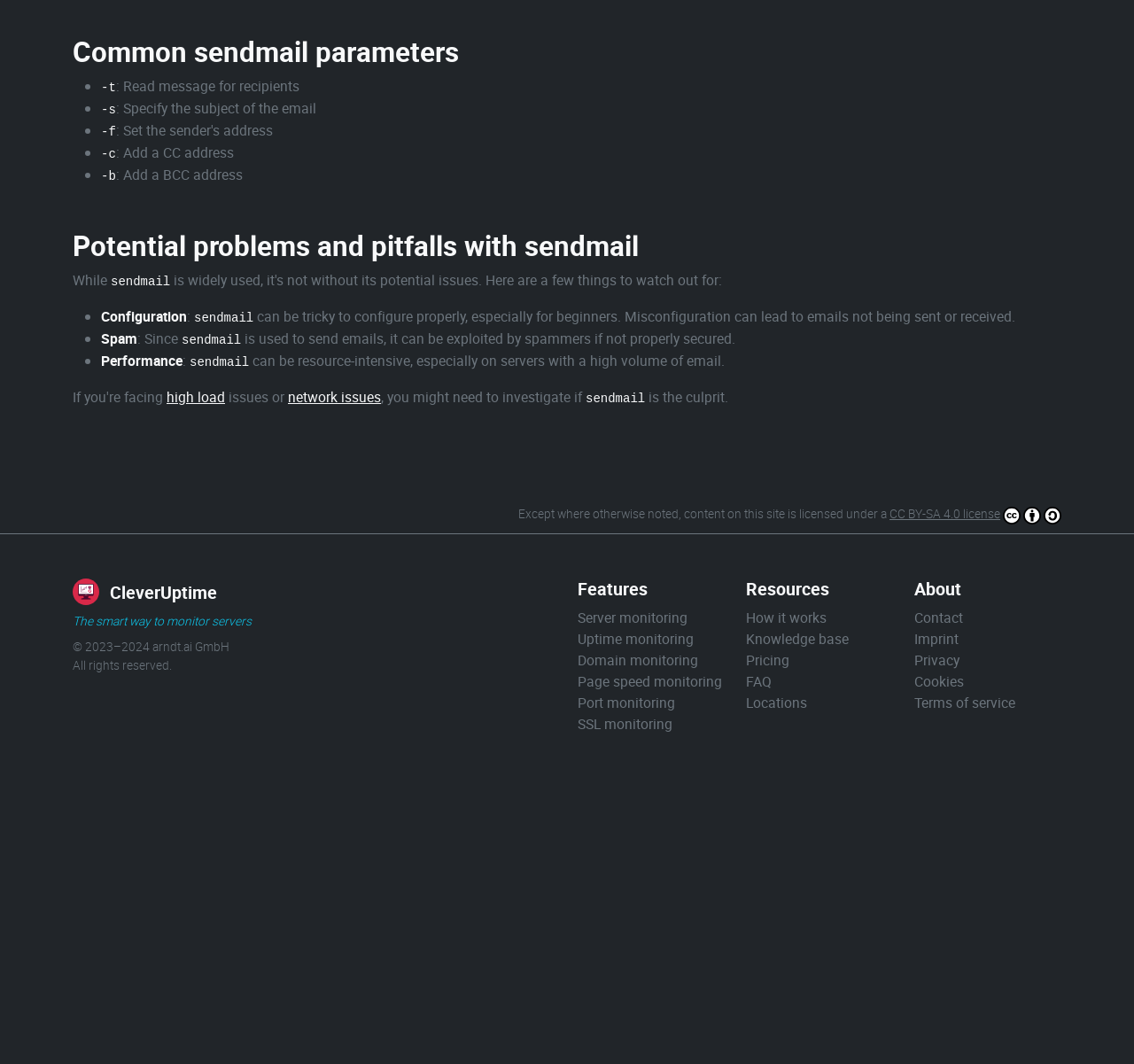Kindly determine the bounding box coordinates for the area that needs to be clicked to execute this instruction: "Click on the tech slates logo".

None